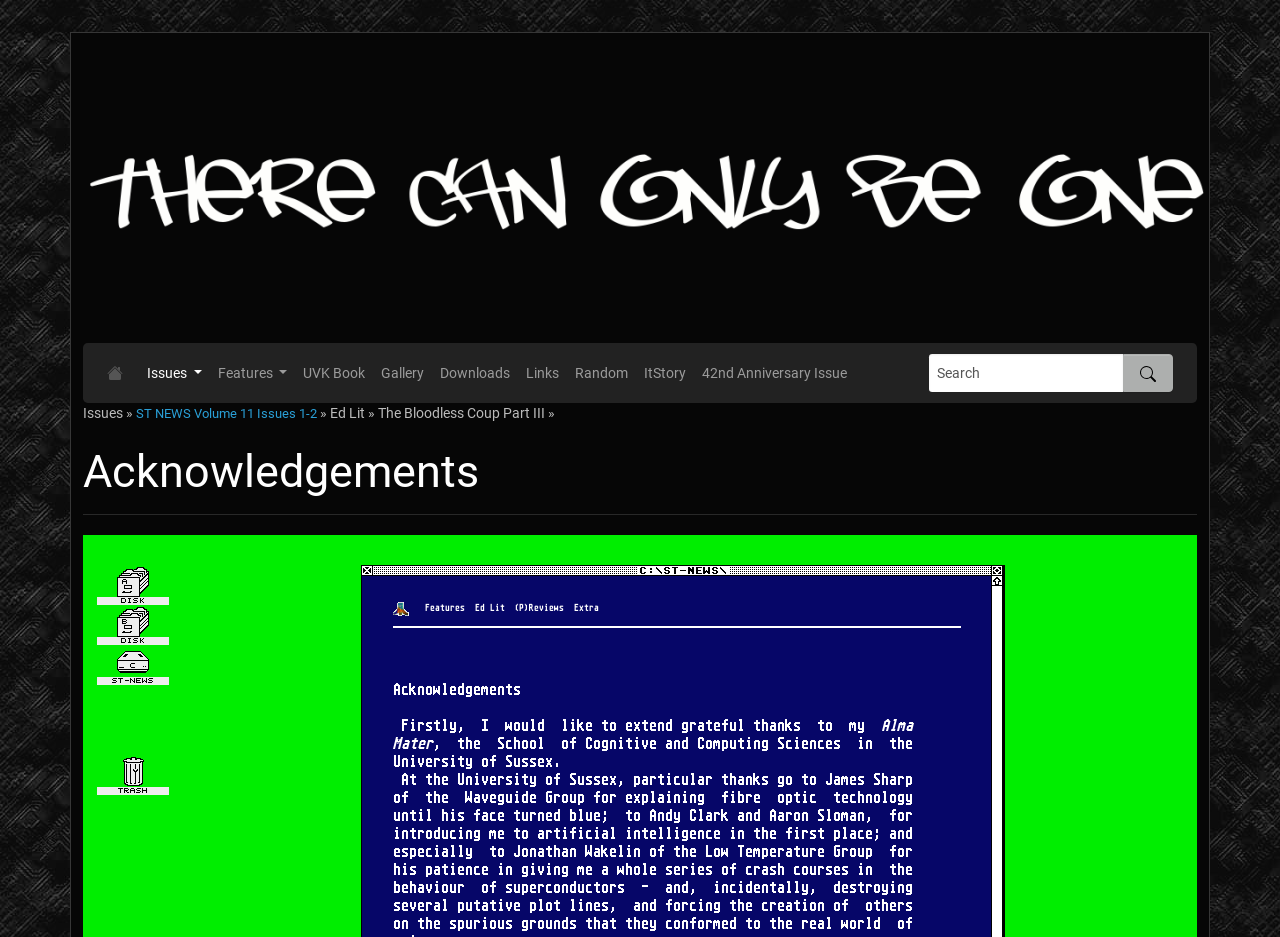What is the text of the first acknowledgement? Based on the image, give a response in one word or a short phrase.

Firstly, I would like to extend grateful thanks to my Alma Mater